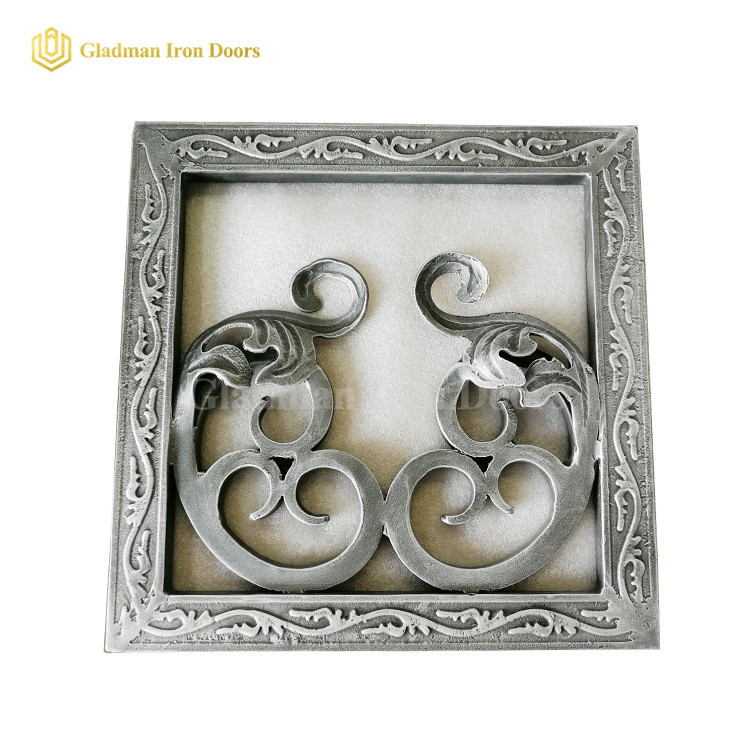What is the frame of the artwork rich with?
Refer to the image and provide a one-word or short phrase answer.

Decorative motifs